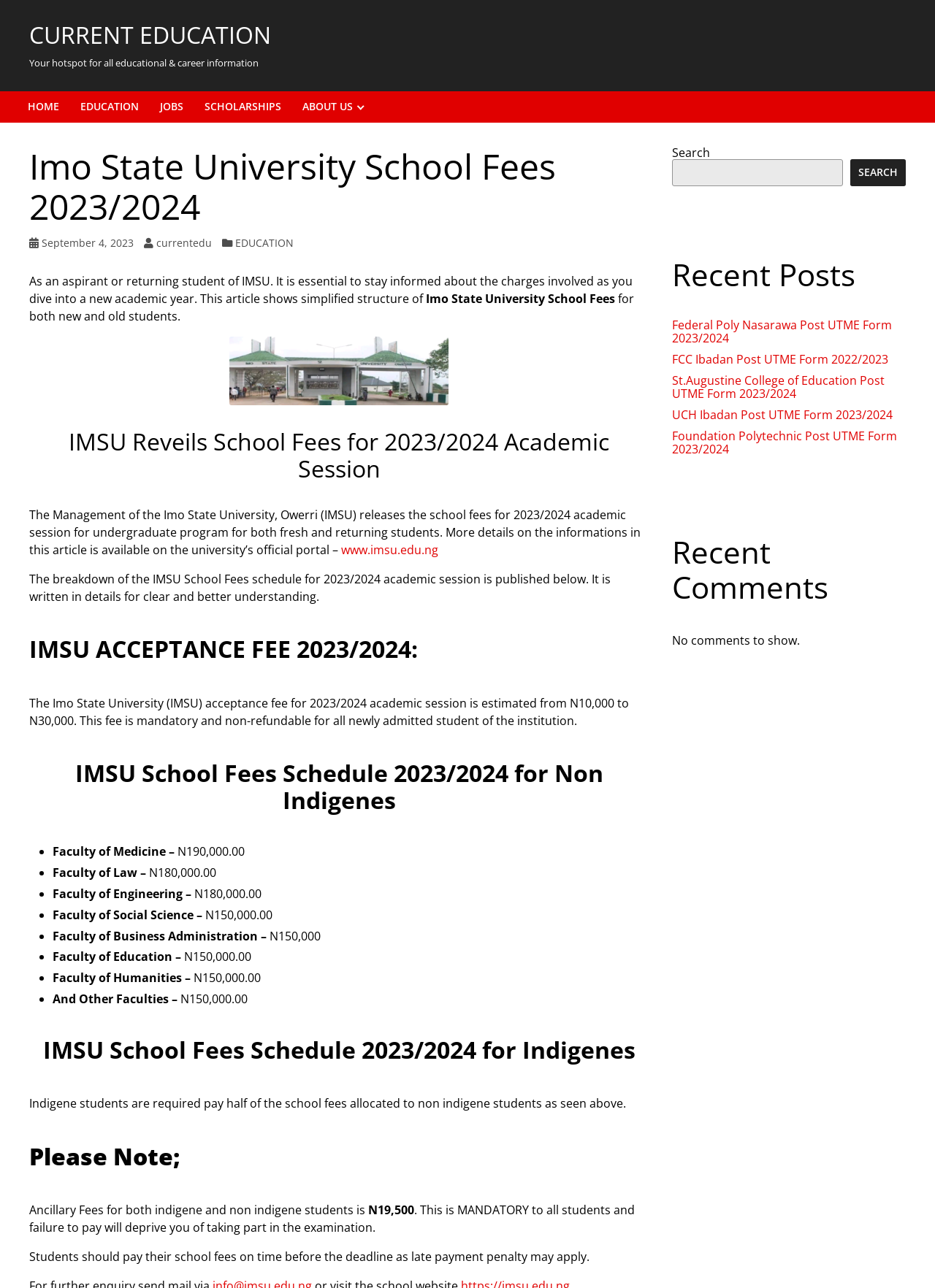Determine the bounding box coordinates of the clickable element to achieve the following action: 'Click the HOME link'. Provide the coordinates as four float values between 0 and 1, formatted as [left, top, right, bottom].

[0.03, 0.077, 0.064, 0.088]